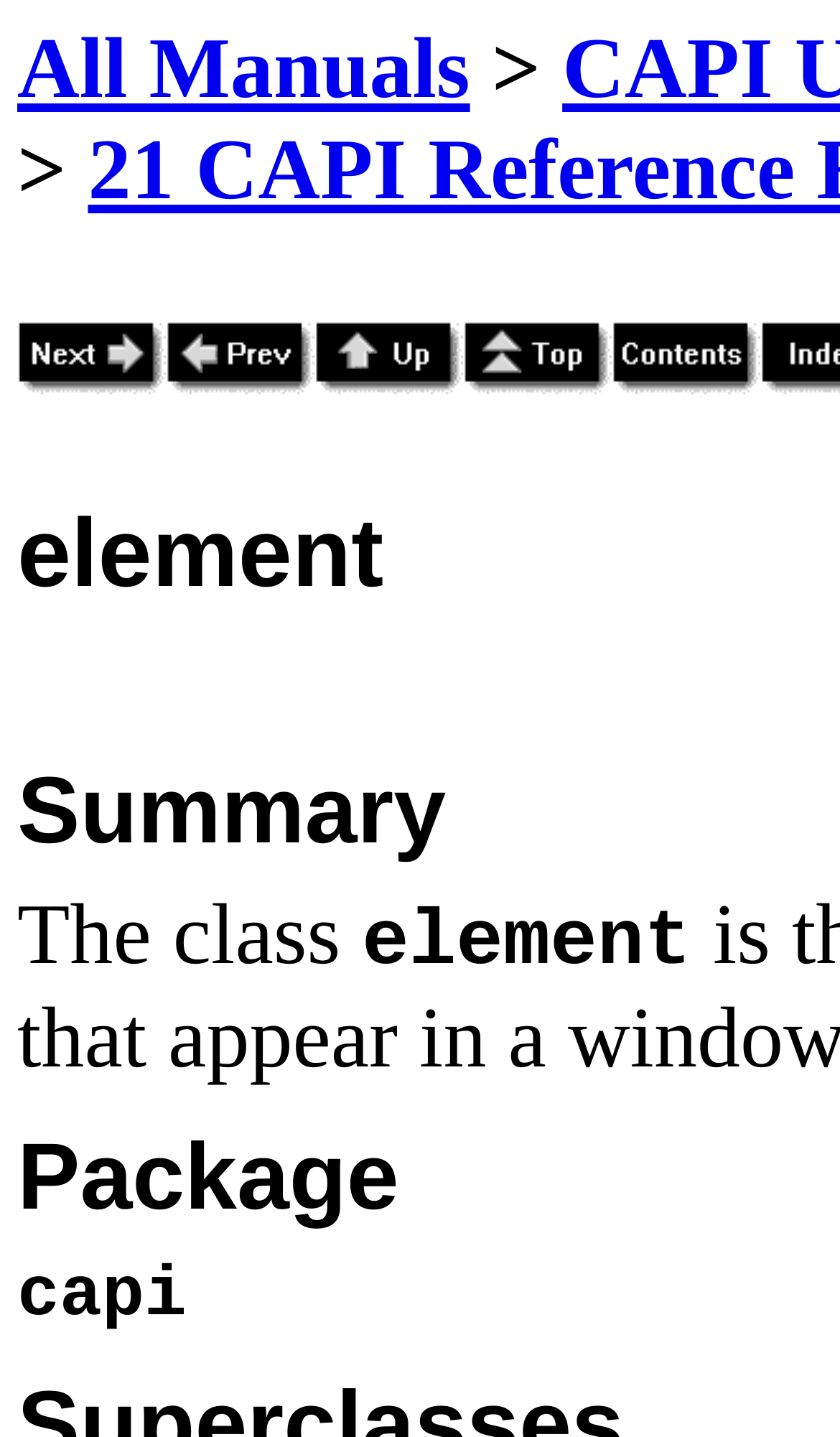What is the last word in the sentence 'The class element'?
Give a single word or phrase answer based on the content of the image.

element